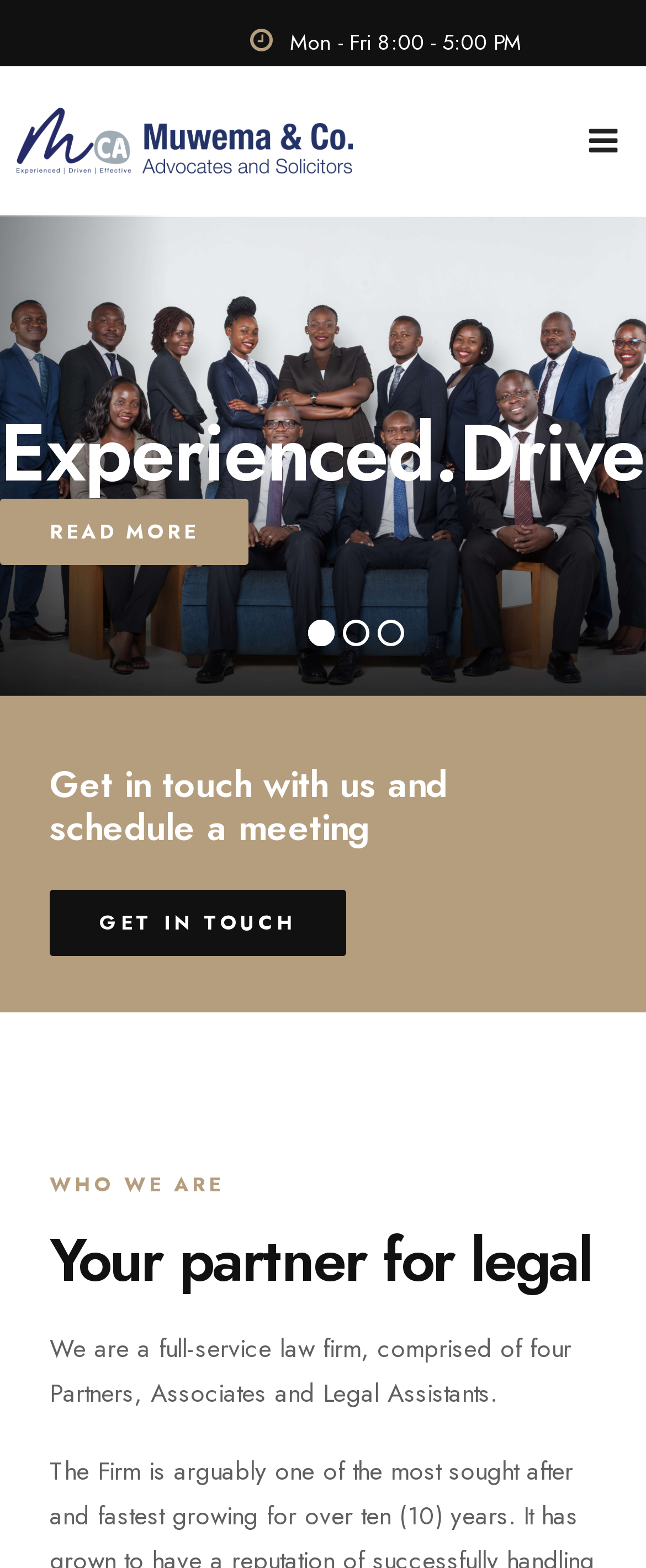Refer to the image and provide an in-depth answer to the question: 
How can I get in touch with the law firm?

I found the way to get in touch with the law firm by looking at the link with the text 'GET IN TOUCH' and the bounding box coordinates [0.077, 0.567, 0.536, 0.609], which is located below the heading 'Get in touch with us and schedule a meeting'.